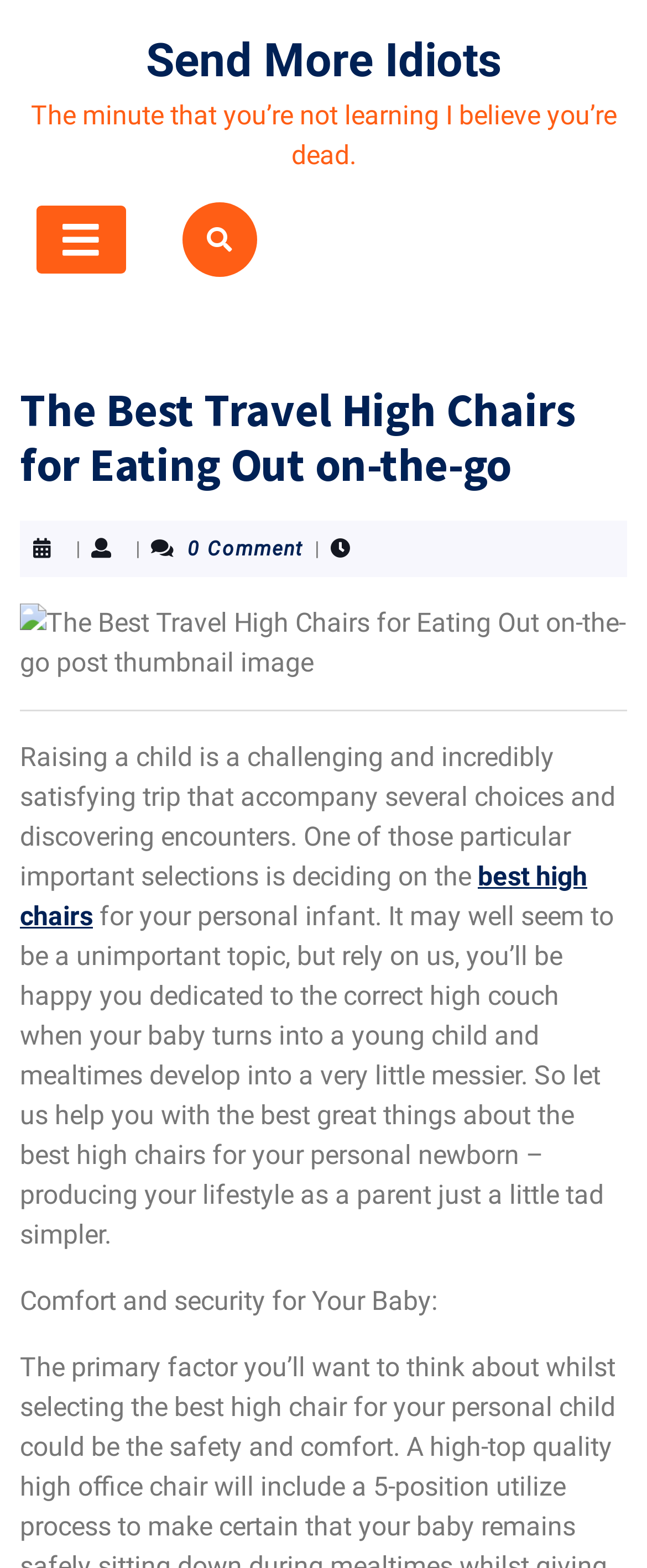Locate and generate the text content of the webpage's heading.

The Best Travel High Chairs for Eating Out on-the-go